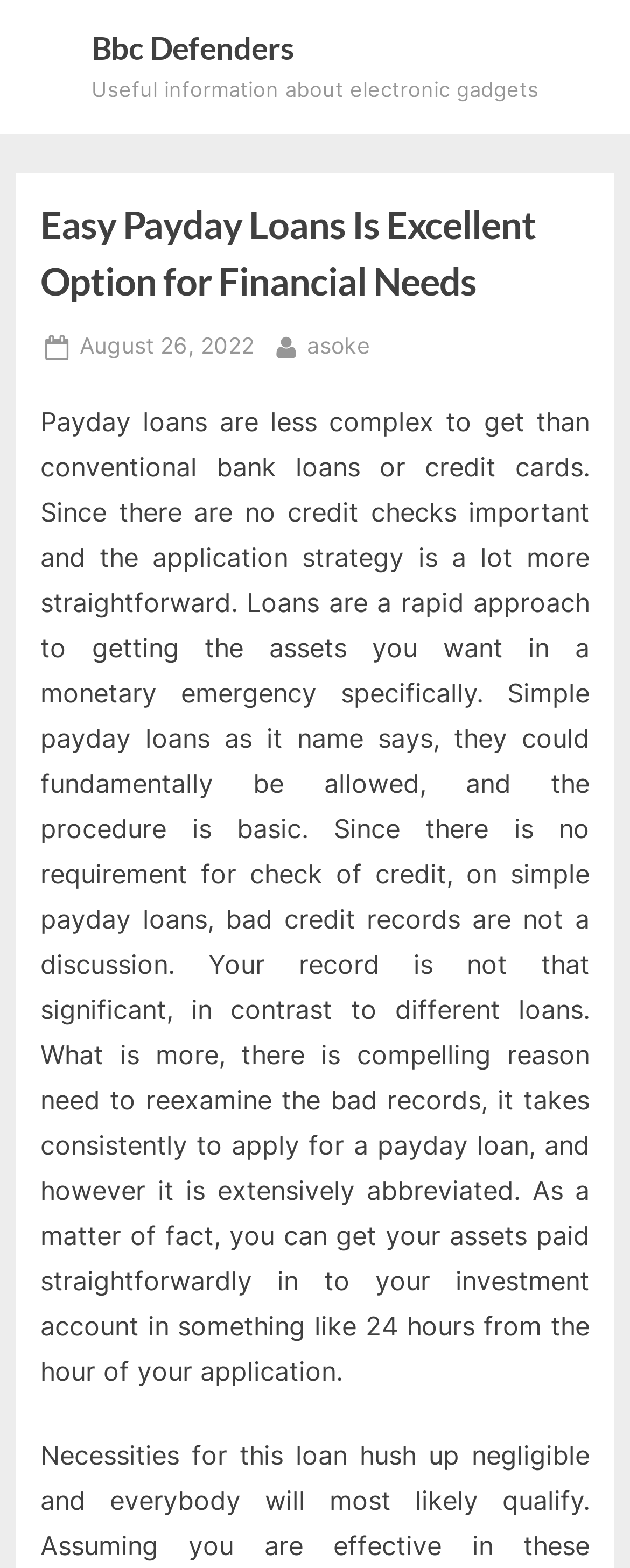Using the image as a reference, answer the following question in as much detail as possible:
What type of loans are discussed on this webpage?

Based on the webpage content, specifically the StaticText element with the text 'Payday loans are less complex to get than conventional bank loans or credit cards...', it is clear that the webpage is discussing payday loans.